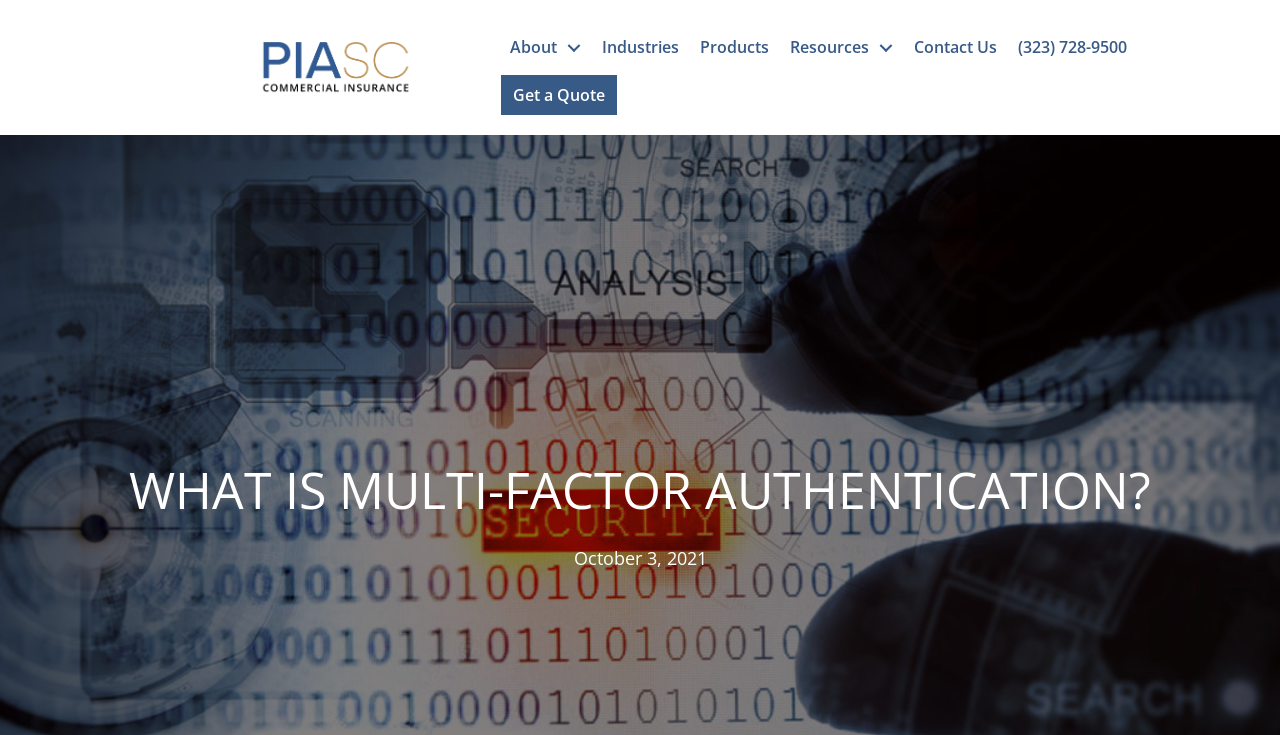Locate the UI element described as follows: "(323) 728-9500". Return the bounding box coordinates as four float numbers between 0 and 1 in the order [left, top, right, bottom].

[0.788, 0.027, 0.889, 0.102]